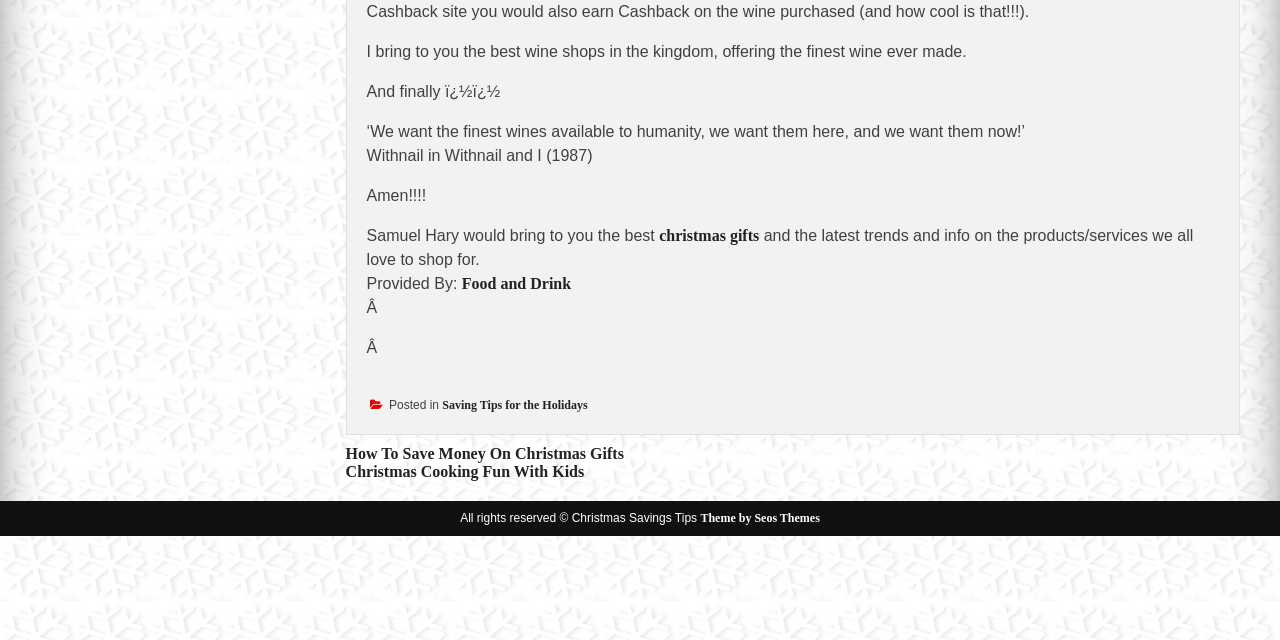Given the description of the UI element: "Christmas Cooking Fun With Kids", predict the bounding box coordinates in the form of [left, top, right, bottom], with each value being a float between 0 and 1.

[0.27, 0.723, 0.456, 0.75]